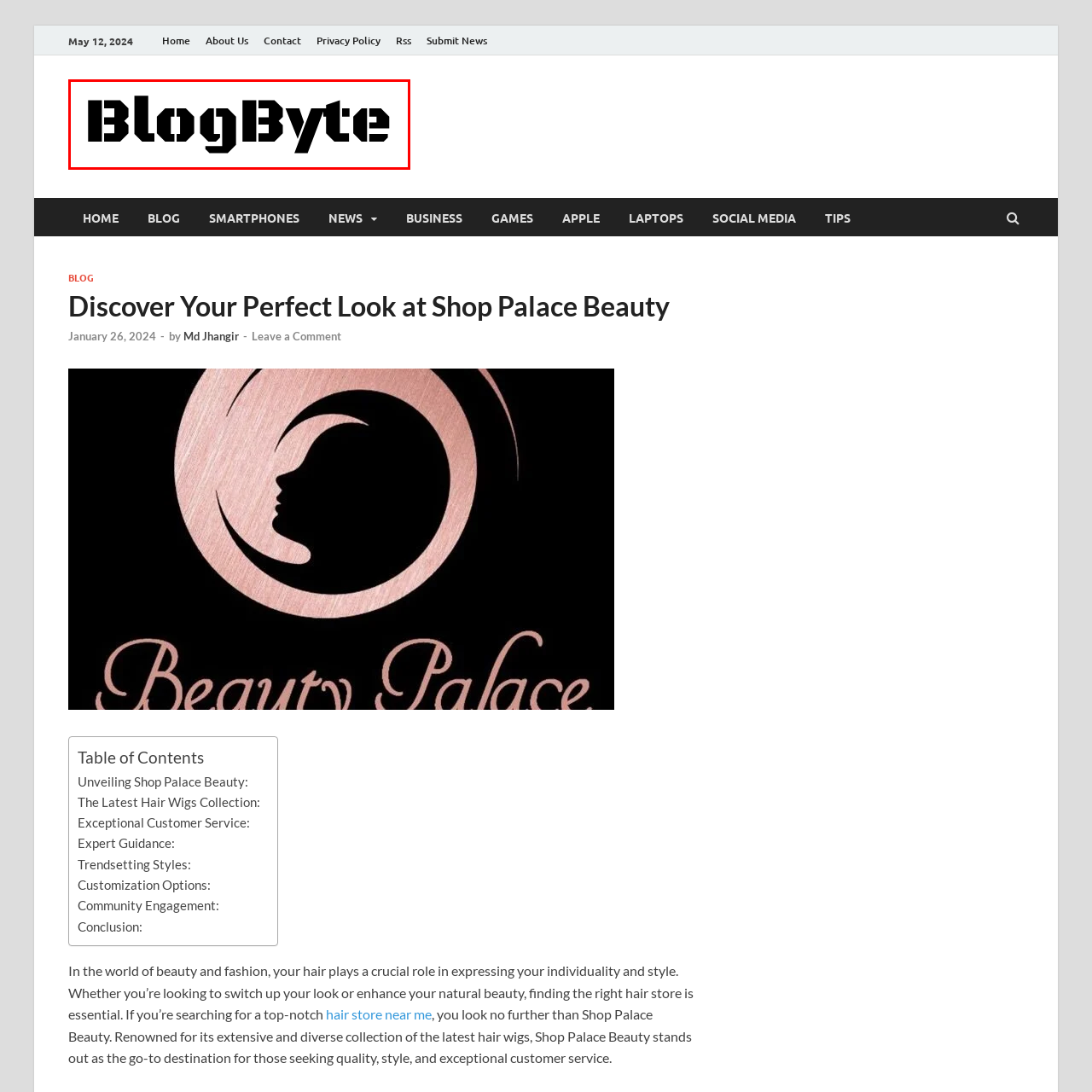Describe extensively the visual content inside the red marked area.

The image displays the logo of "The Blog Byte," characterized by its modern and bold typography. The logo features the phrase "Blog Byte," where "Blog" is styled in larger, uppercase letters and "Byte" is represented in a slightly smaller font. This design conveys a contemporary feel, reflecting the blog's focus on technology, trends, and lifestyle content. The logo serves as a visual identity for the platform, inviting readers to explore various articles and features related to beauty, fashion, and other topics presented on their website.